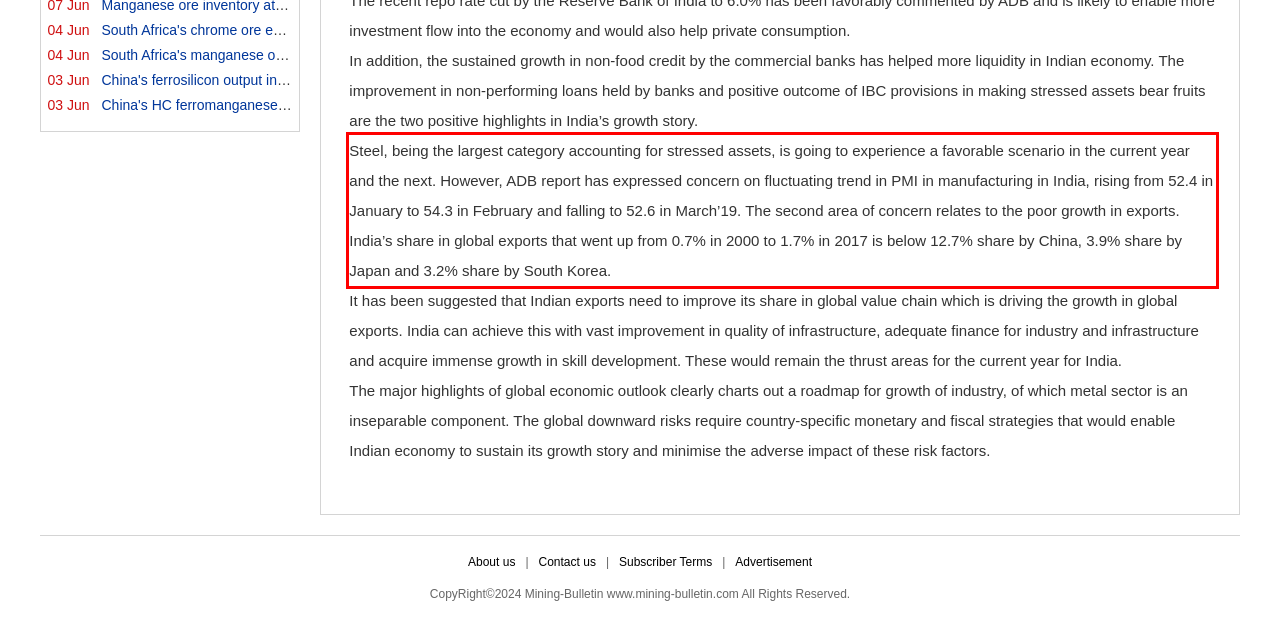Analyze the screenshot of the webpage and extract the text from the UI element that is inside the red bounding box.

Steel, being the largest category accounting for stressed assets, is going to experience a favorable scenario in the current year and the next. However, ADB report has expressed concern on fluctuating trend in PMI in manufacturing in India, rising from 52.4 in January to 54.3 in February and falling to 52.6 in March’19. The second area of concern relates to the poor growth in exports. India’s share in global exports that went up from 0.7% in 2000 to 1.7% in 2017 is below 12.7% share by China, 3.9% share by Japan and 3.2% share by South Korea.